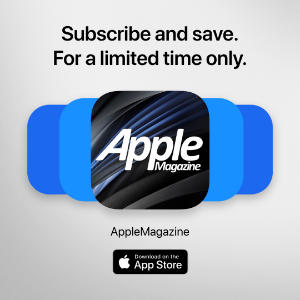Describe thoroughly the contents of the image.

The image features a promotional graphic for Apple Magazine, encouraging viewers to subscribe while emphasizing a limited-time offer. The central focus is the Apple Magazine logo, displayed prominently against a sleek background comprised of varying shades of blue. Below the logo, the text "AppleMagazine" is presented, along with a call-to-action inviting users to download the magazine from the App Store. This visual design aims to attract potential subscribers with a streamlined and modern aesthetic, highlighting the exclusive nature of the offer.